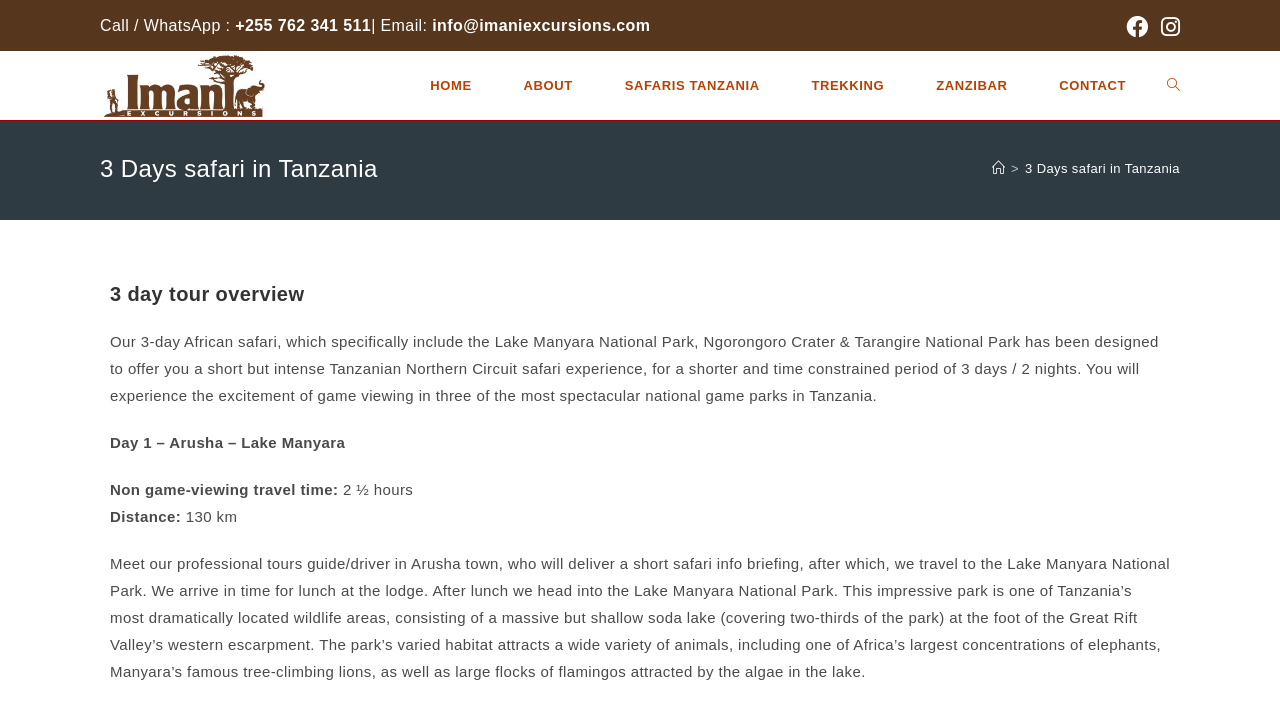What is the distance to travel on the first day? Examine the screenshot and reply using just one word or a brief phrase.

130 km